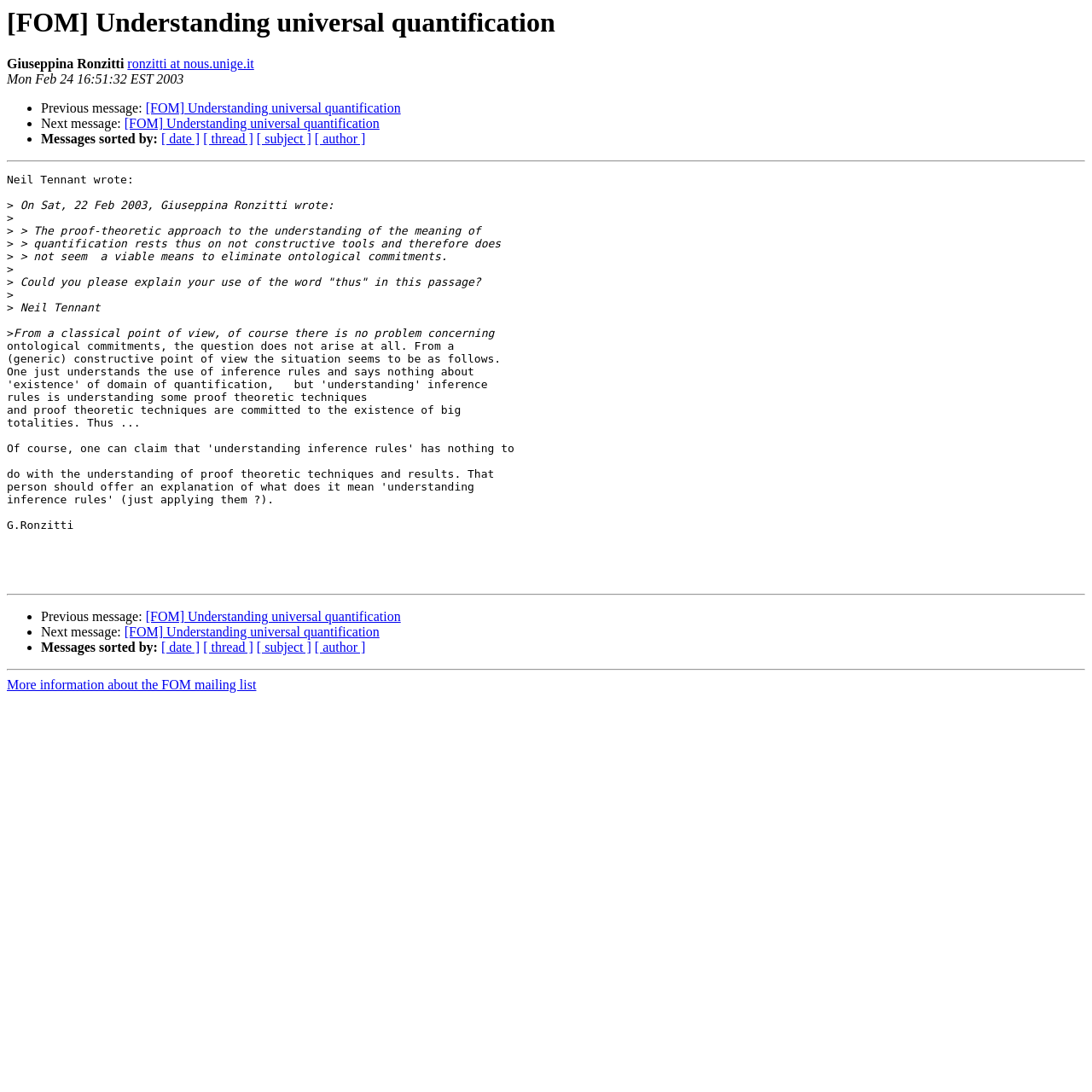Bounding box coordinates are specified in the format (top-left x, top-left y, bottom-right x, bottom-right y). All values are floating point numbers bounded between 0 and 1. Please provide the bounding box coordinate of the region this sentence describes: [FOM] Understanding universal quantification

[0.133, 0.093, 0.367, 0.106]